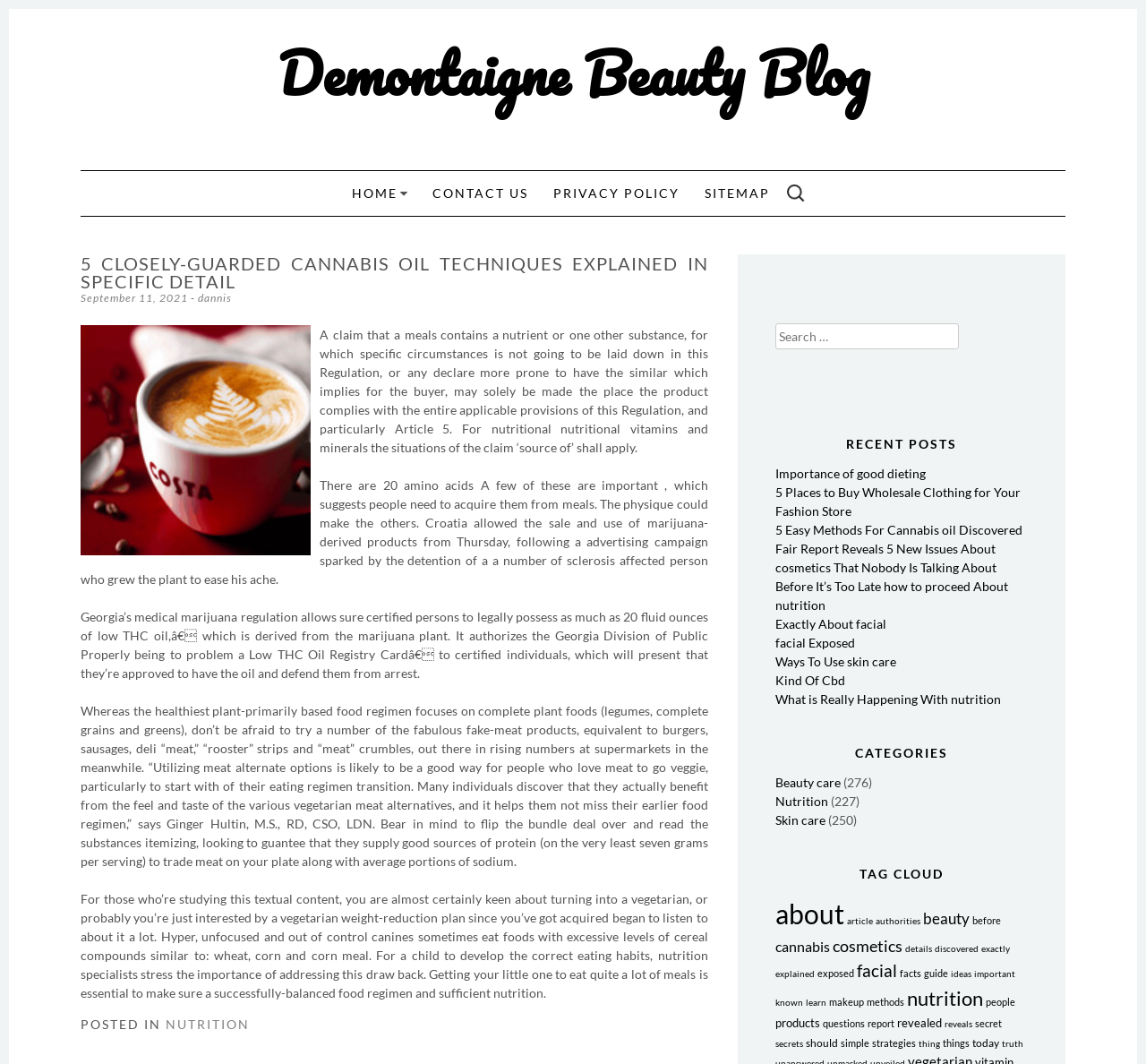Identify the webpage's primary heading and generate its text.

Demontaigne Beauty Blog